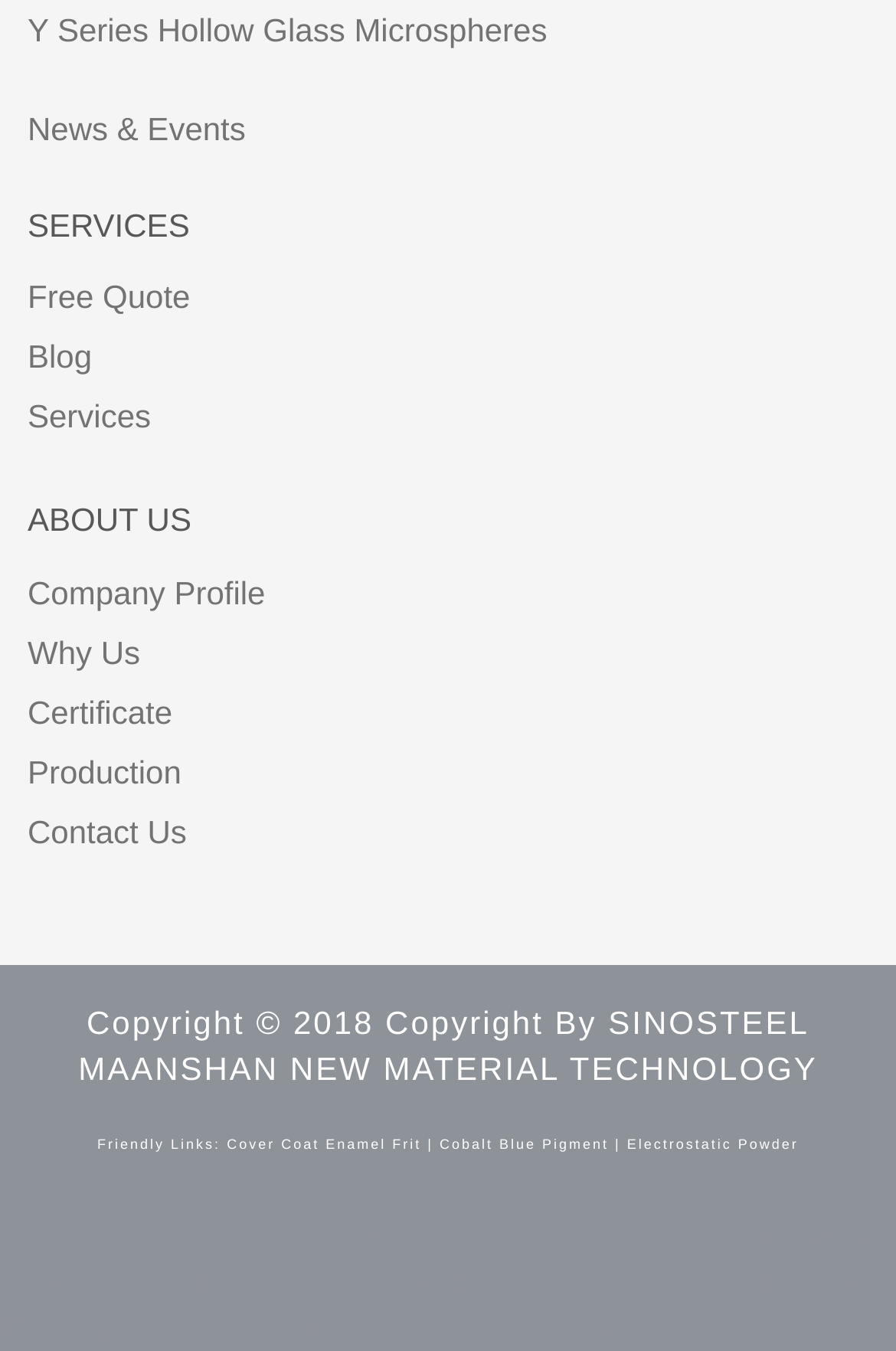Please find the bounding box coordinates of the element that must be clicked to perform the given instruction: "Click on 'Trampoline Park near me'". The coordinates should be four float numbers from 0 to 1, i.e., [left, top, right, bottom].

None